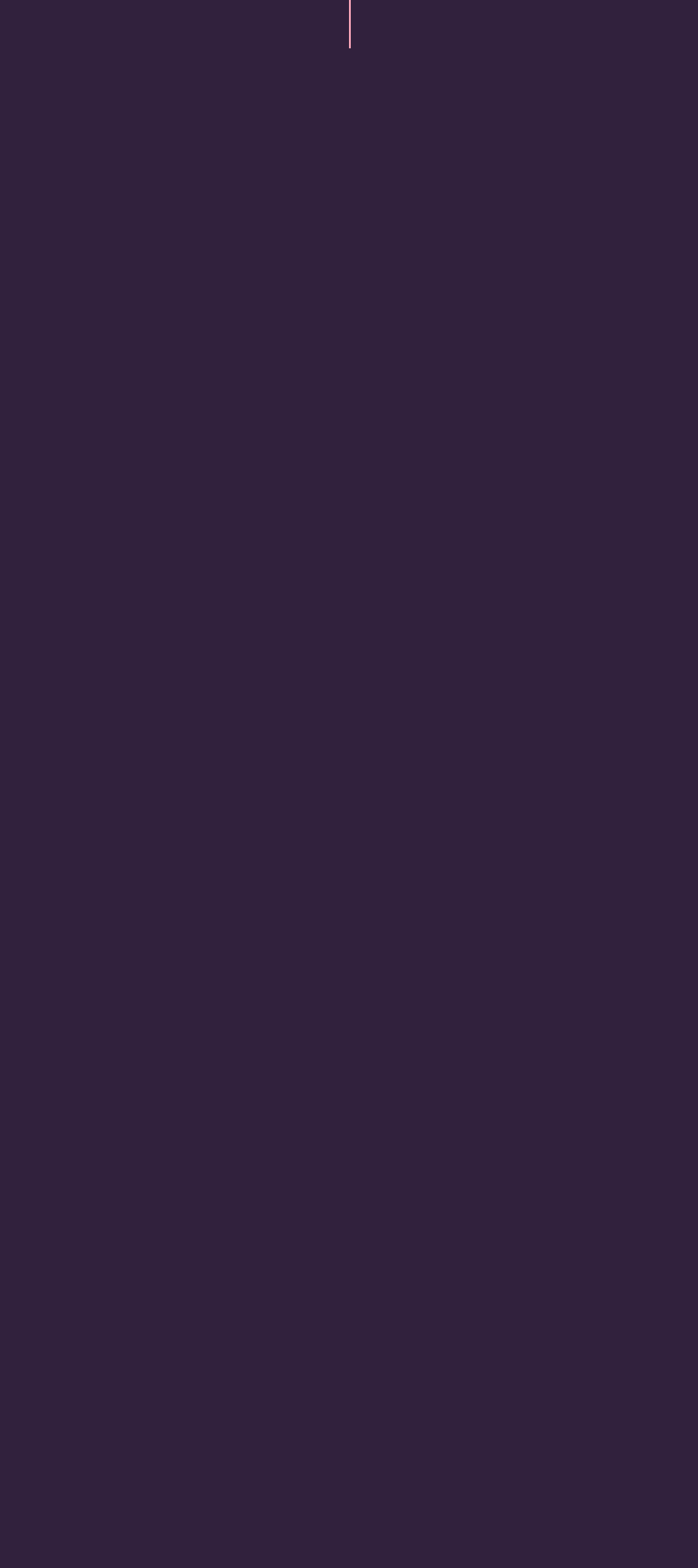Look at the image and answer the question in detail:
How many offices does the company have?

I counted the number of office locations by looking at the StaticText elements with the city names 'LEEDS', 'MANCHESTER', and 'LONDON' which are located under the 'Our offices' heading.